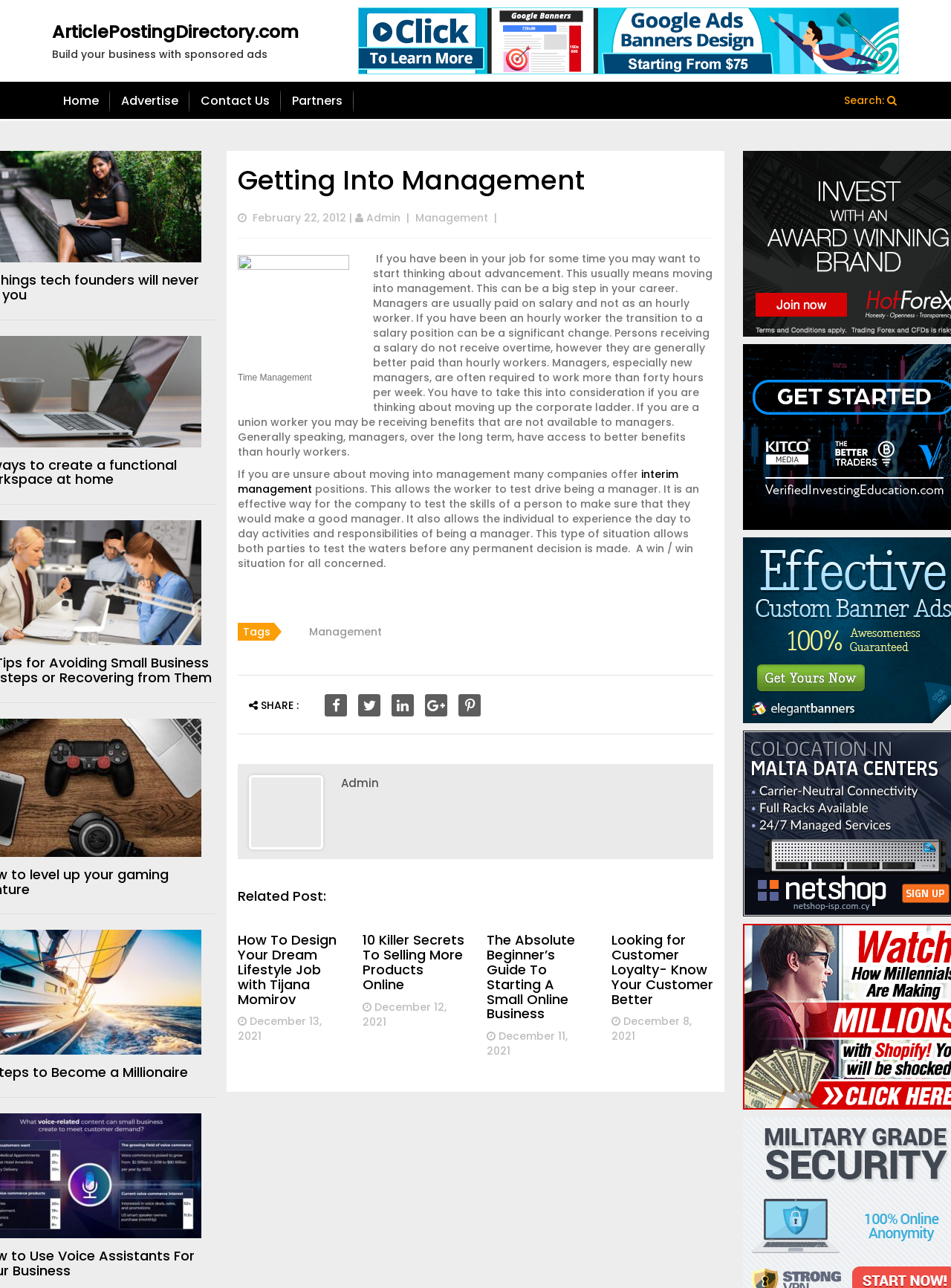Please determine the bounding box coordinates for the element that should be clicked to follow these instructions: "Click on the 'interim management' link".

[0.25, 0.362, 0.713, 0.385]